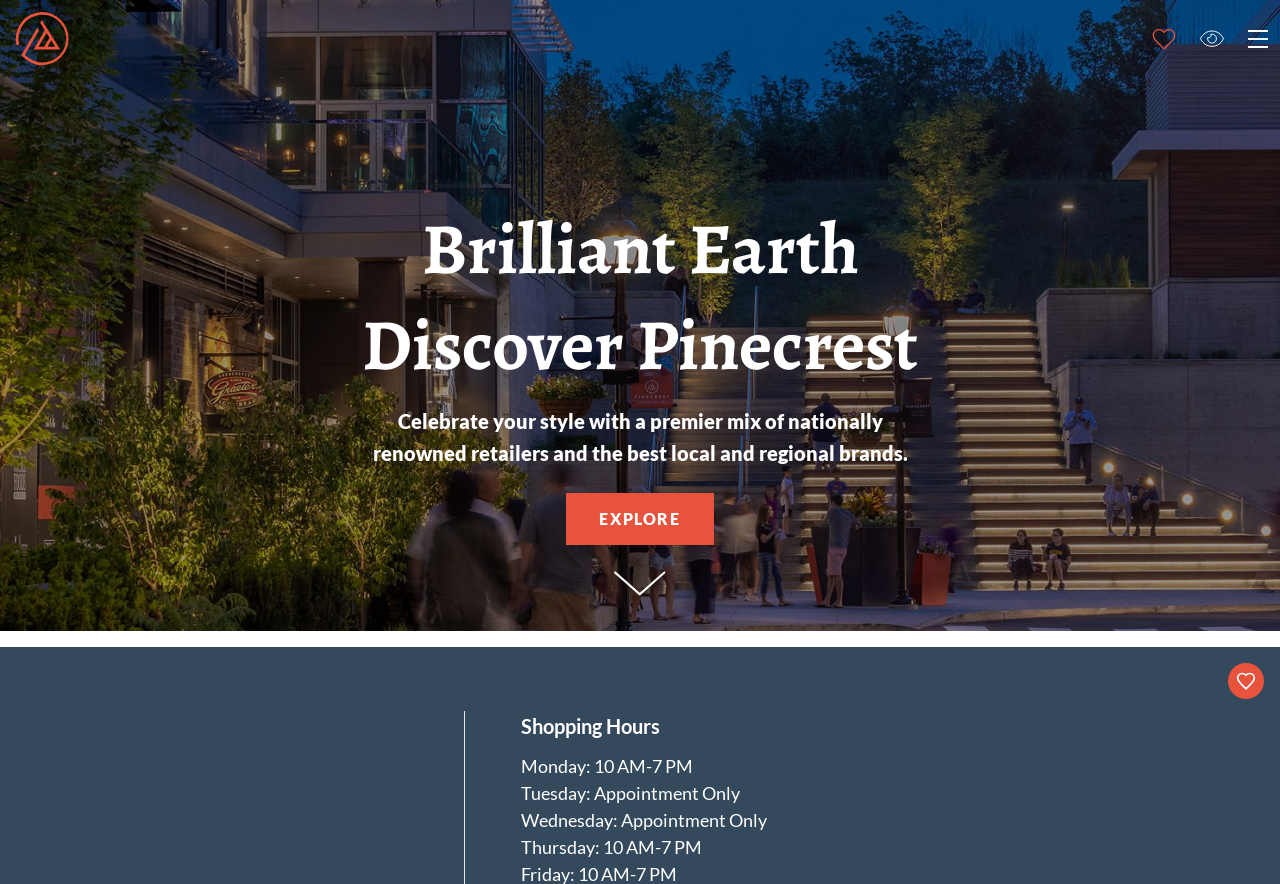What is the theme of the image with the downward icon?
Look at the image and provide a detailed response to the question.

The image with the downward icon is likely indicating to users to scroll down the page to view more content, as it is located at the bottom of the carousel-slider region.